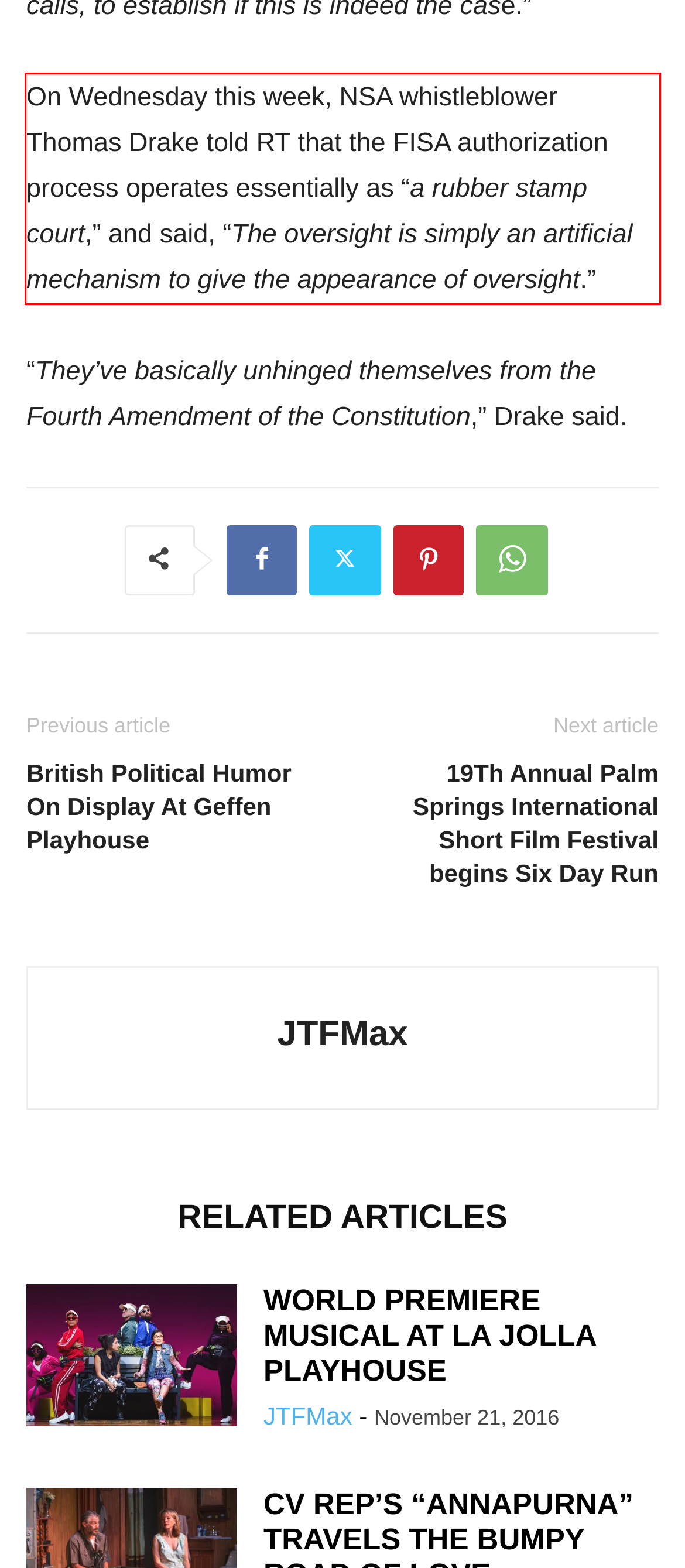Inspect the webpage screenshot that has a red bounding box and use OCR technology to read and display the text inside the red bounding box.

On Wednesday this week, NSA whistleblower Thomas Drake told RT that the FISA authorization process operates essentially as “a rubber stamp court,” and said, “The oversight is simply an artificial mechanism to give the appearance of oversight.”